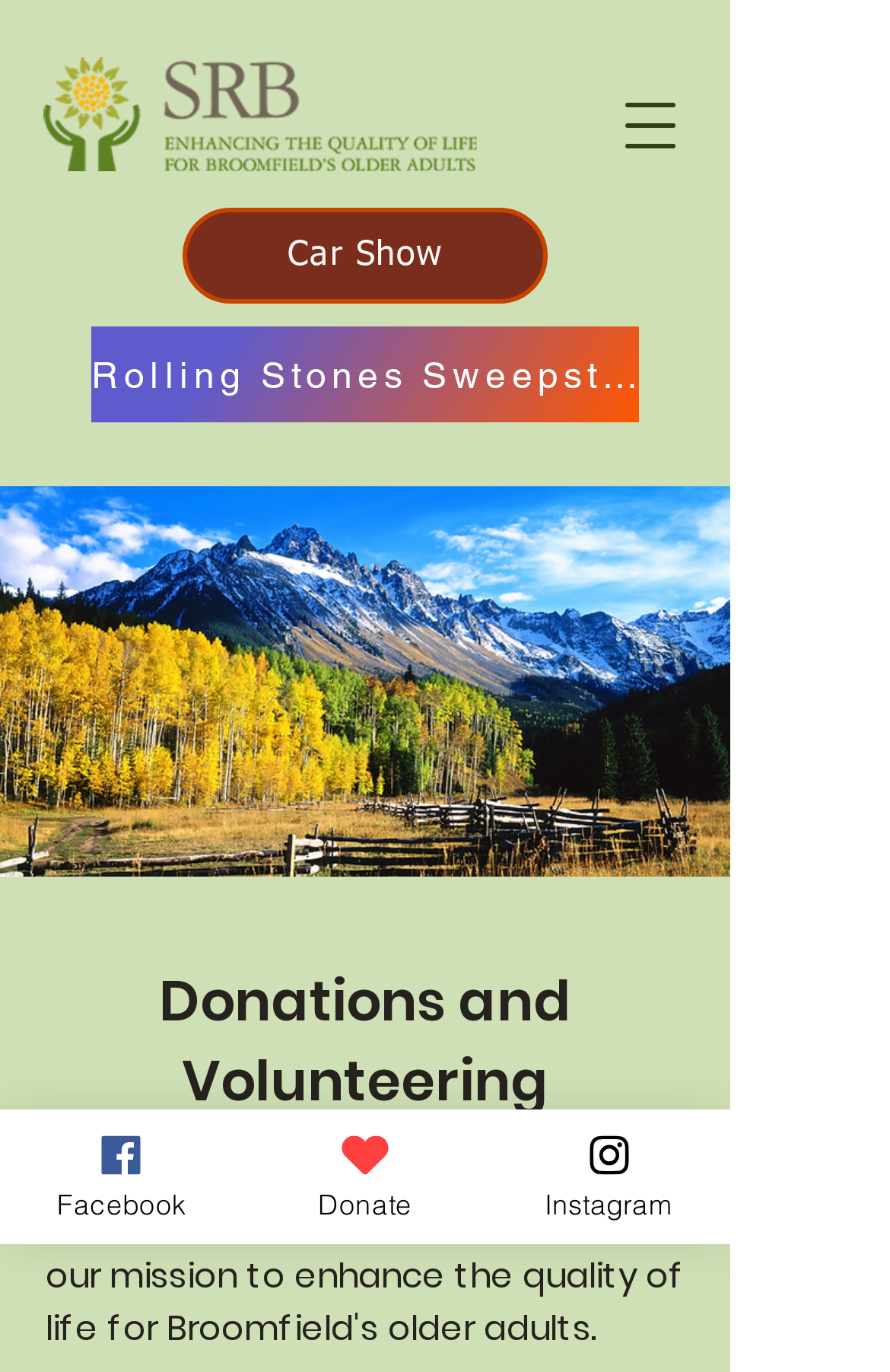How many links are available on the webpage?
From the image, respond using a single word or phrase.

5